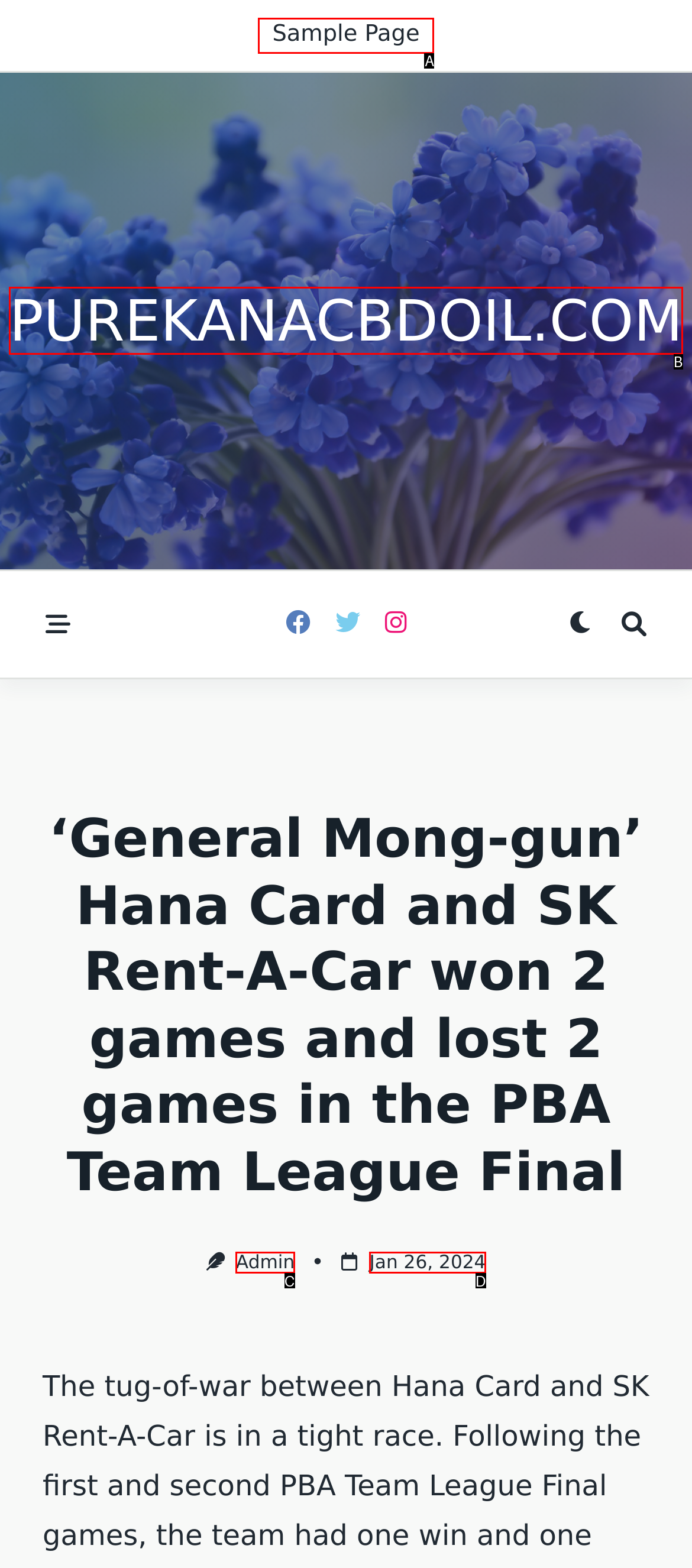Identify the HTML element that matches the description: Sample Page. Provide the letter of the correct option from the choices.

A